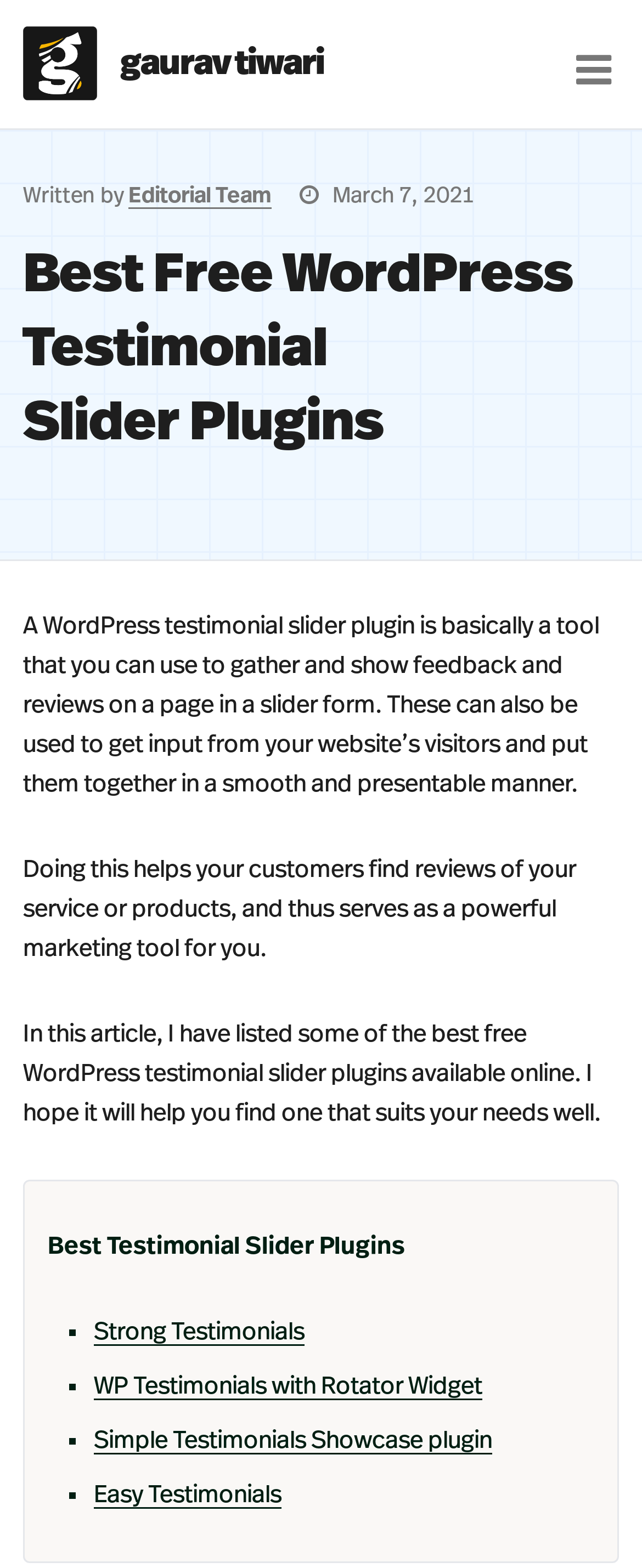Given the element description Simple Testimonials Showcase plugin, predict the bounding box coordinates for the UI element in the webpage screenshot. The format should be (top-left x, top-left y, bottom-right x, bottom-right y), and the values should be between 0 and 1.

[0.146, 0.911, 0.767, 0.927]